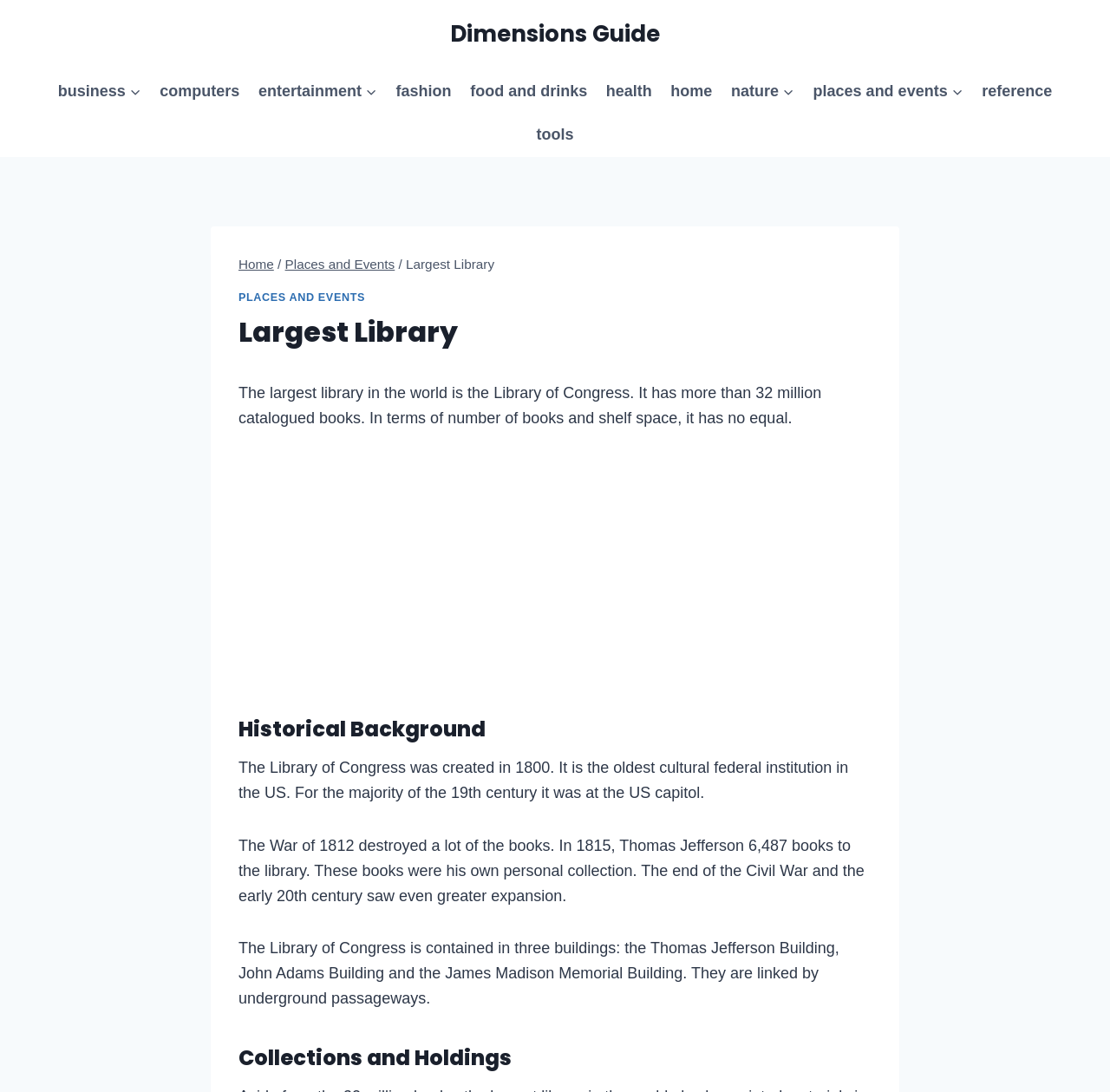What is the oldest cultural federal institution in the US?
Provide a one-word or short-phrase answer based on the image.

Library of Congress